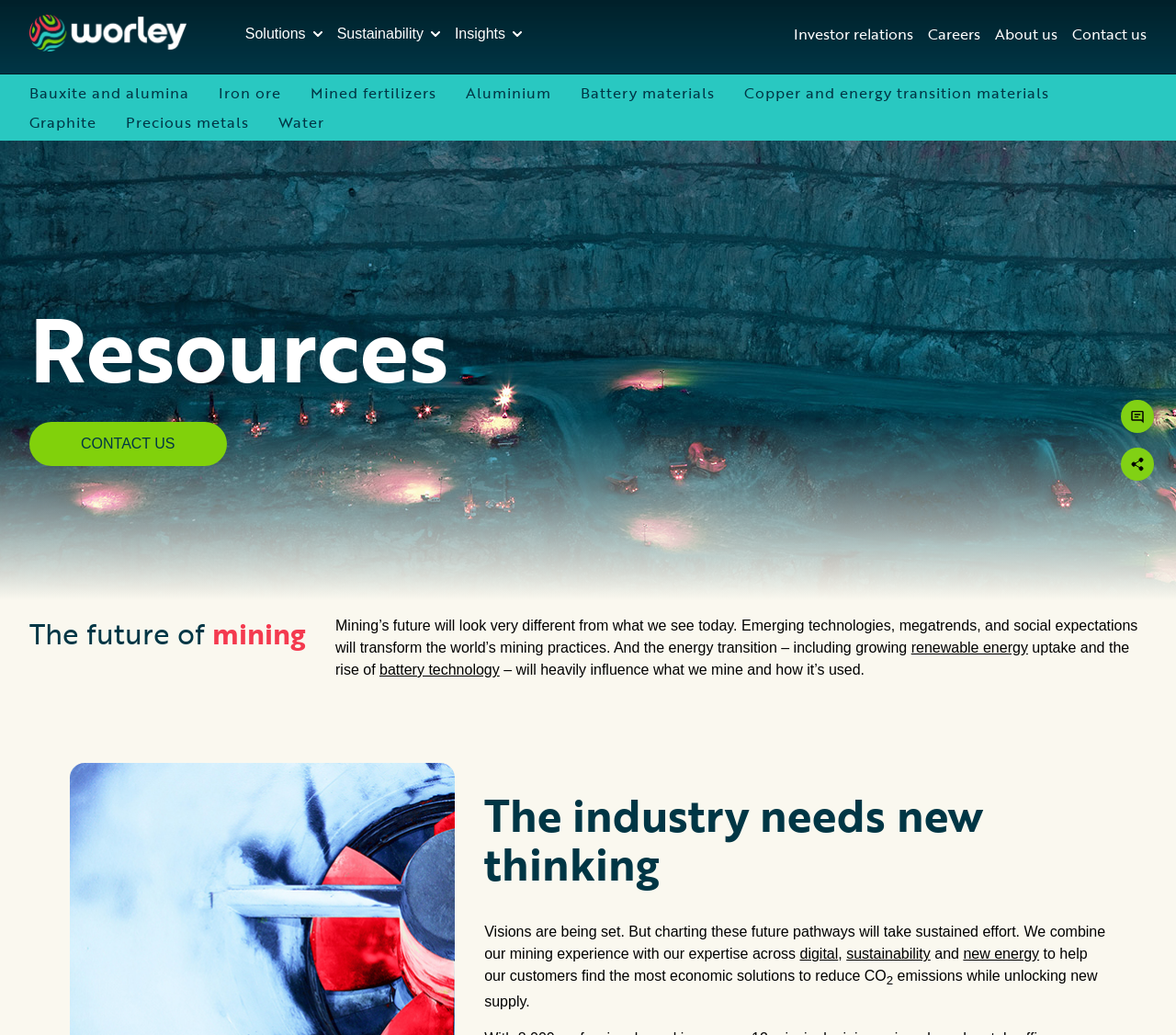Pinpoint the bounding box coordinates of the element that must be clicked to accomplish the following instruction: "Contact us". The coordinates should be in the format of four float numbers between 0 and 1, i.e., [left, top, right, bottom].

[0.912, 0.019, 0.975, 0.047]